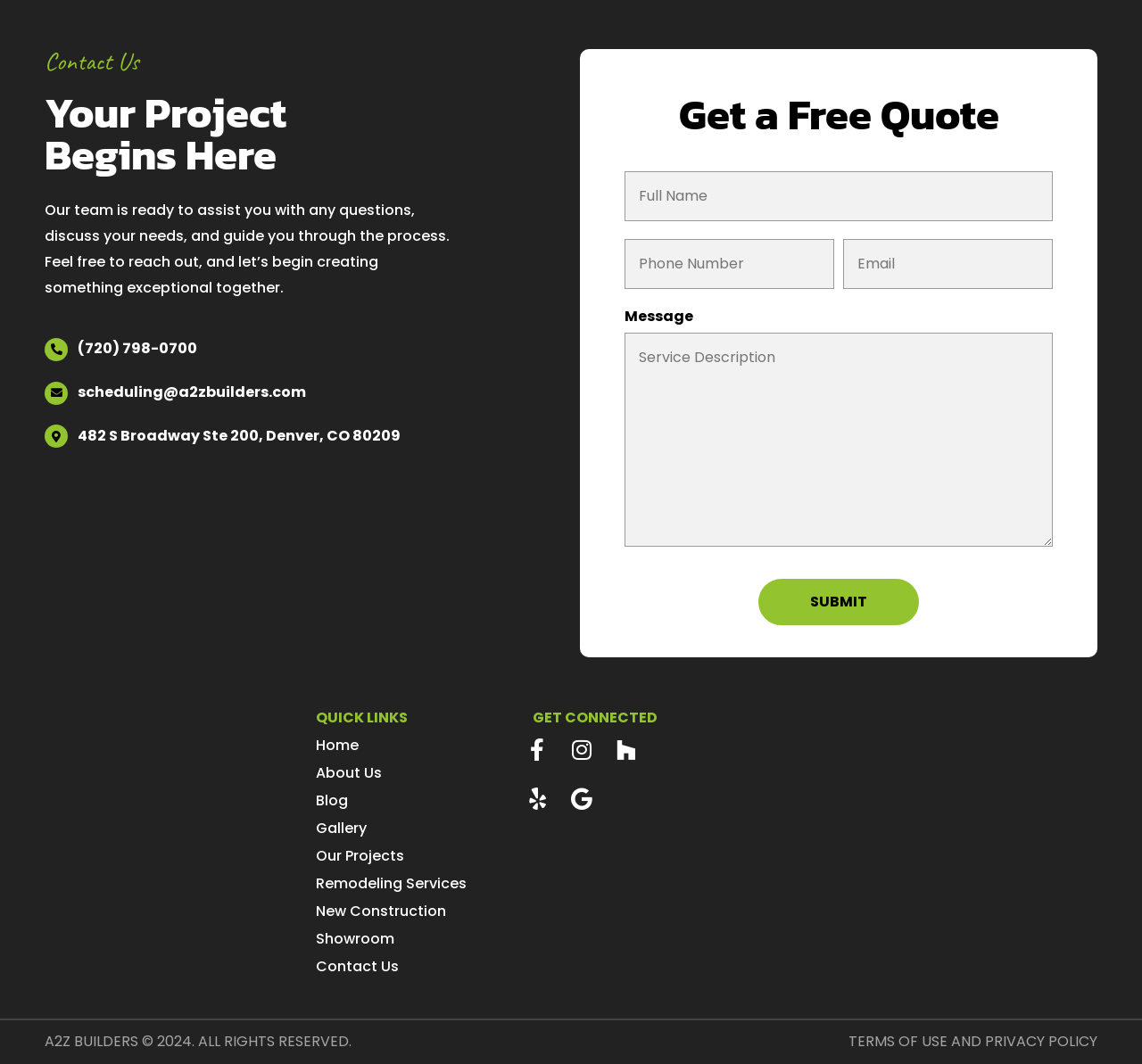What social media platforms can you connect with the company on?
Respond to the question with a single word or phrase according to the image.

Facebook, Instagram, Houzz, Yelp, Google